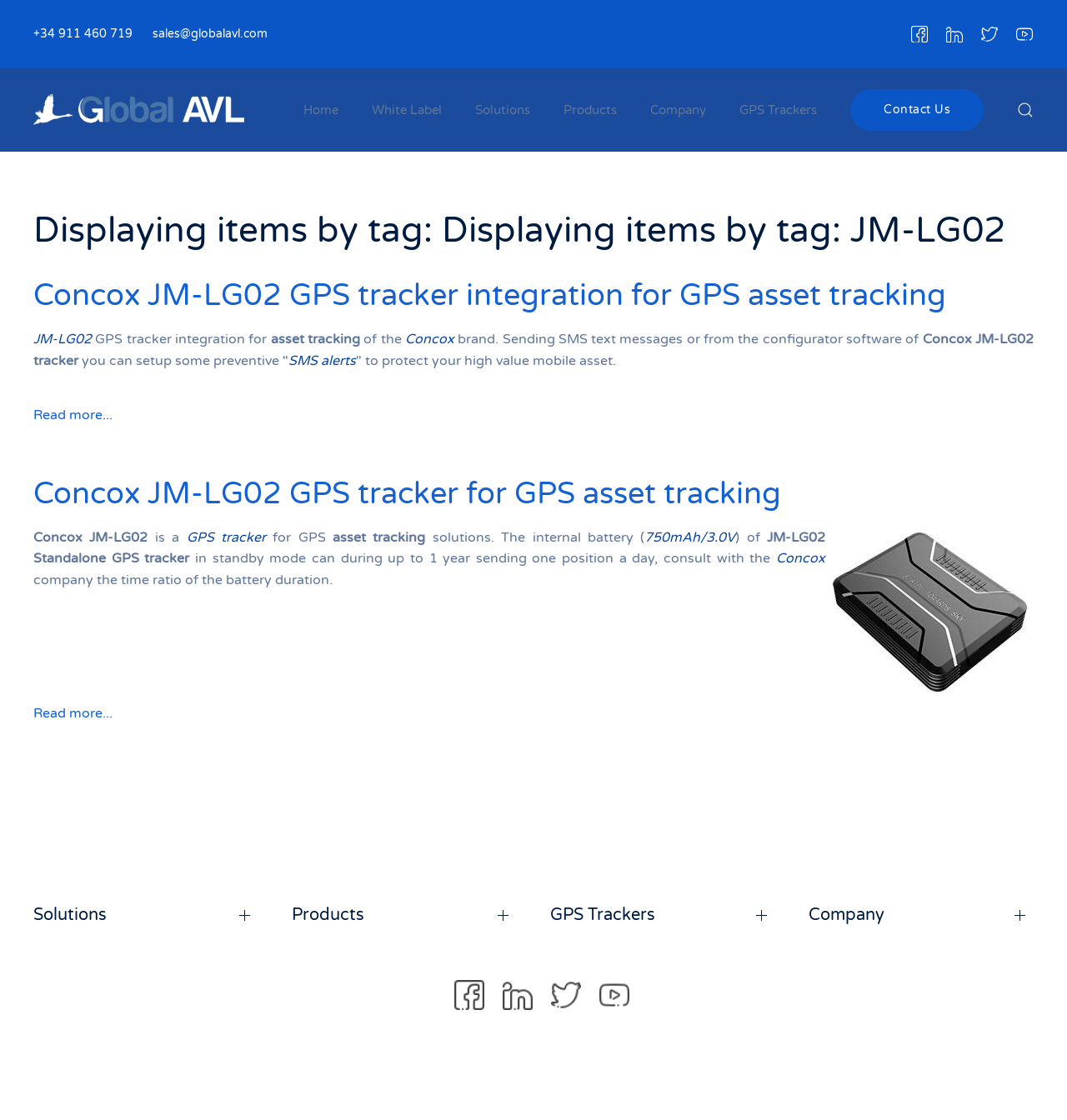Identify and provide the bounding box for the element described by: "Company".

[0.594, 0.061, 0.677, 0.135]